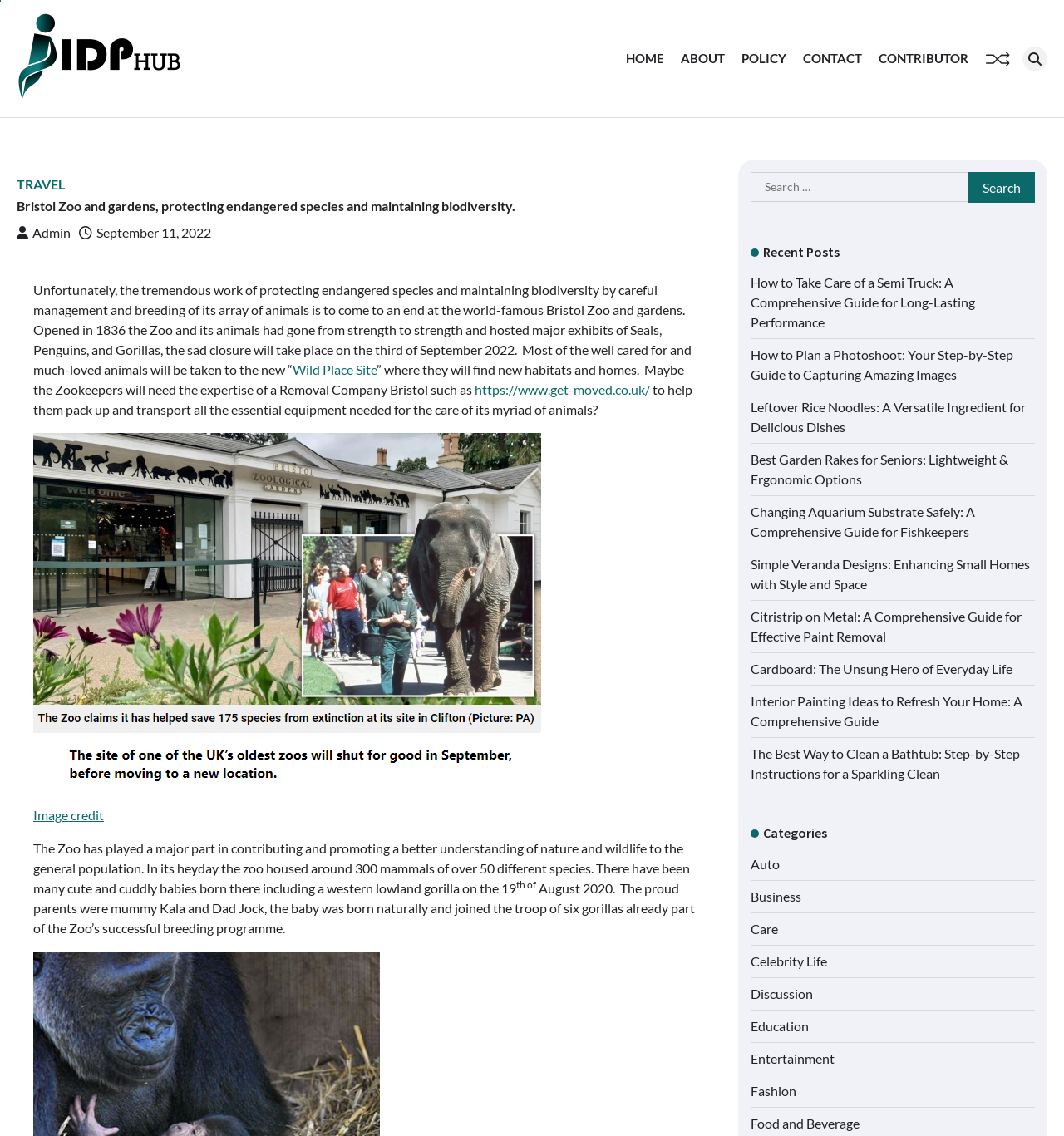Answer briefly with one word or phrase:
What is the name of the parent gorilla mentioned in the article?

Kala